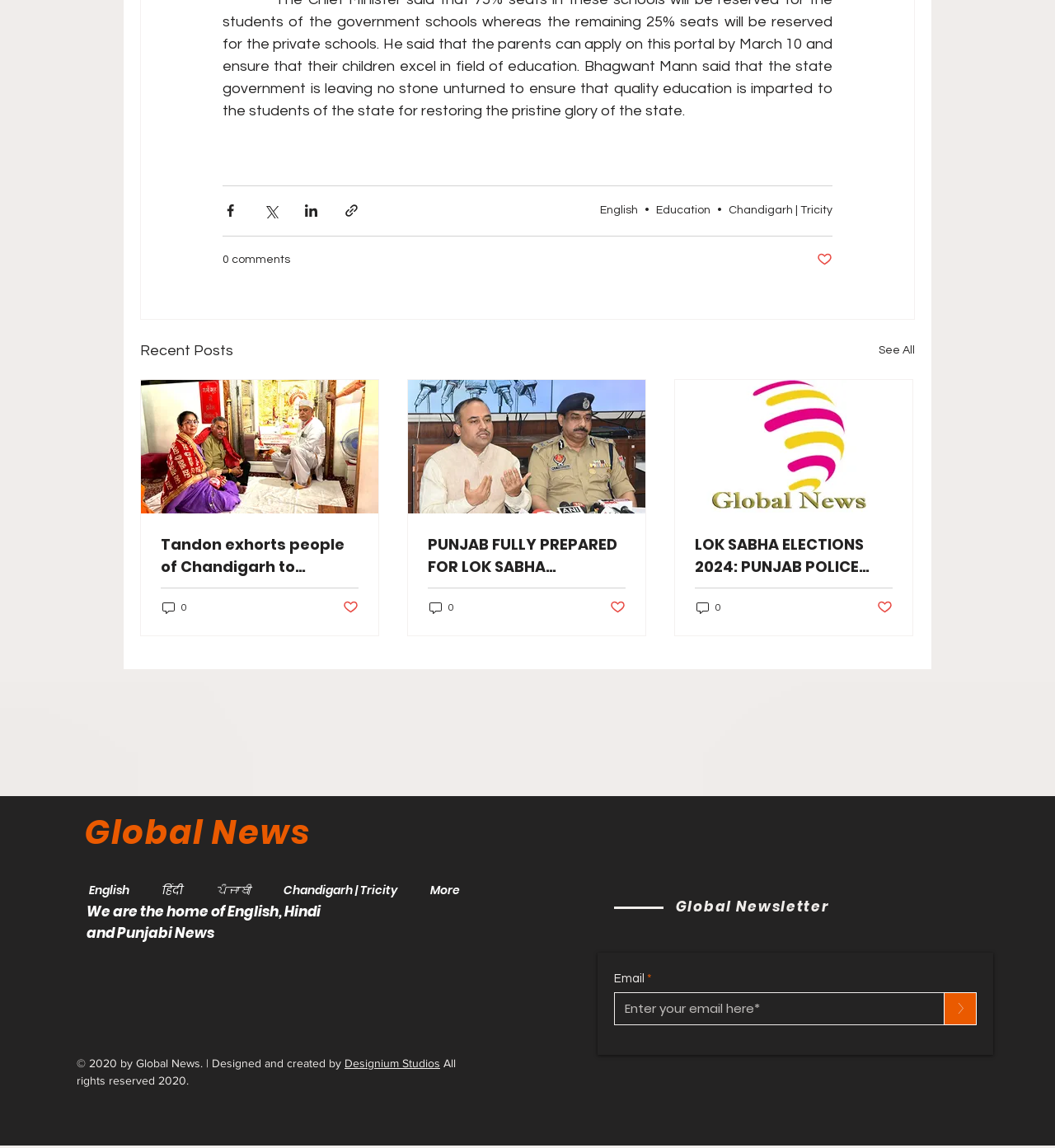What is the theme of the news articles?
Using the information presented in the image, please offer a detailed response to the question.

The theme of the news articles can be determined by looking at the content of the articles, which are about current events and news, and also by observing the categories listed in the top navigation bar, such as 'Education' and 'Chandigarh | Tricity'.